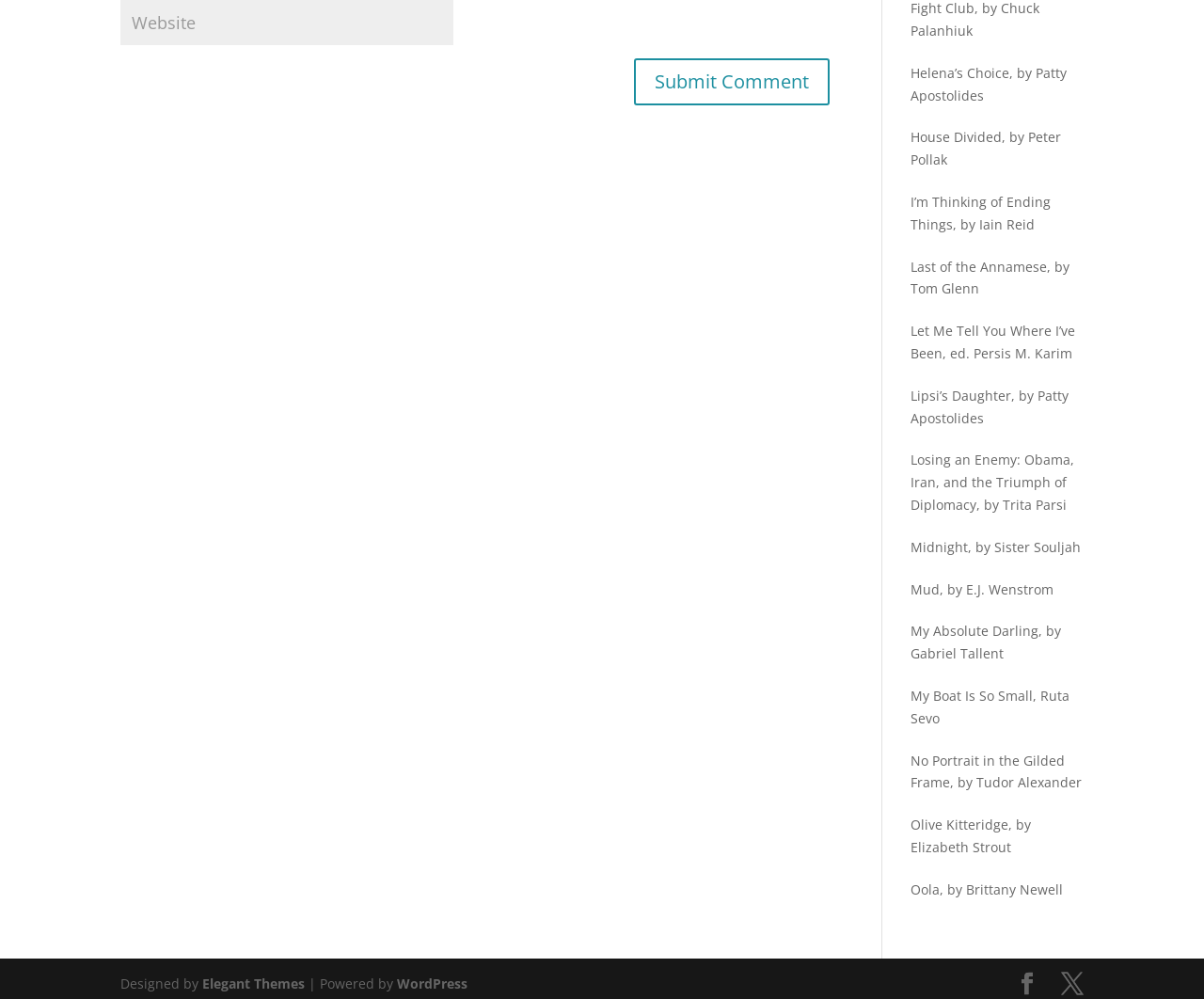Provide a one-word or short-phrase response to the question:
What is the name of the website's theme designer?

Elegant Themes